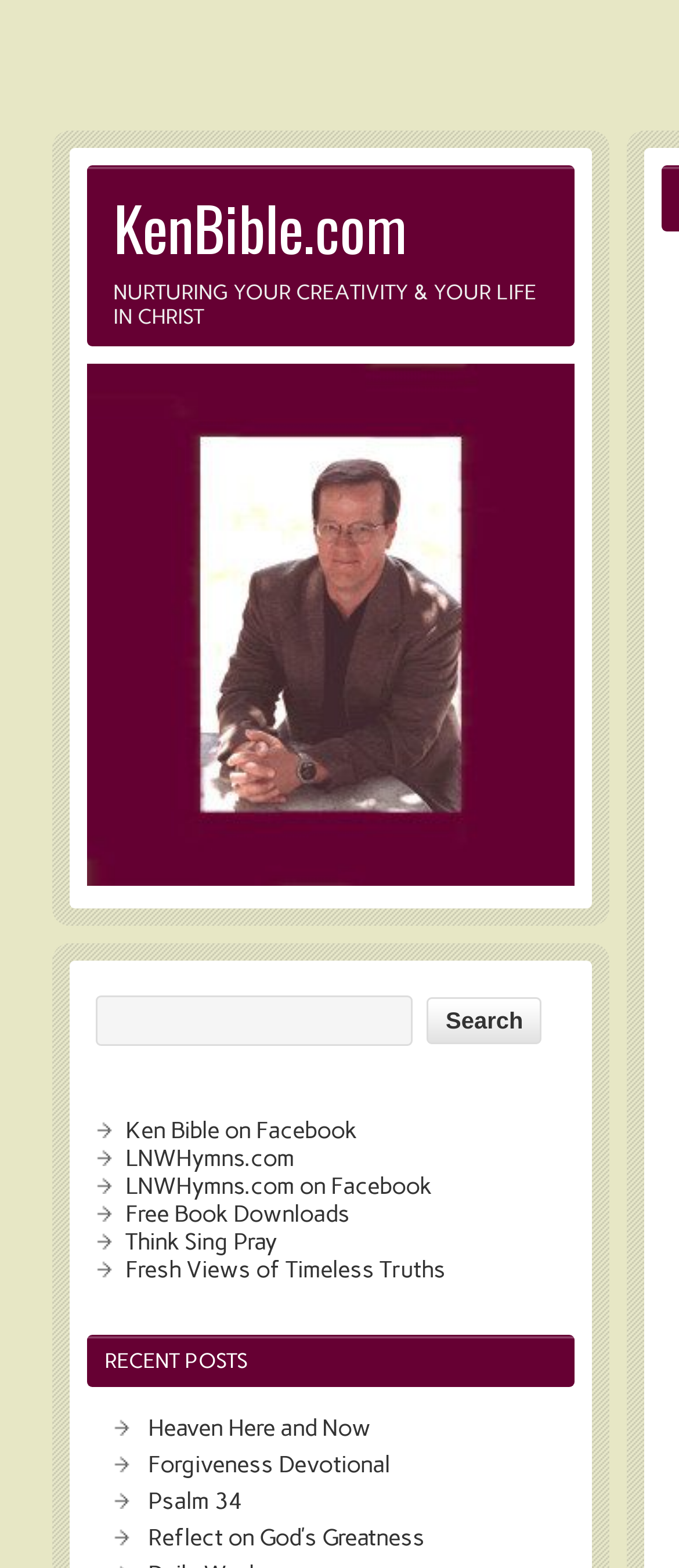Determine the bounding box coordinates for the area that should be clicked to carry out the following instruction: "Read the recent post 'Heaven Here and Now'".

[0.218, 0.901, 0.546, 0.919]